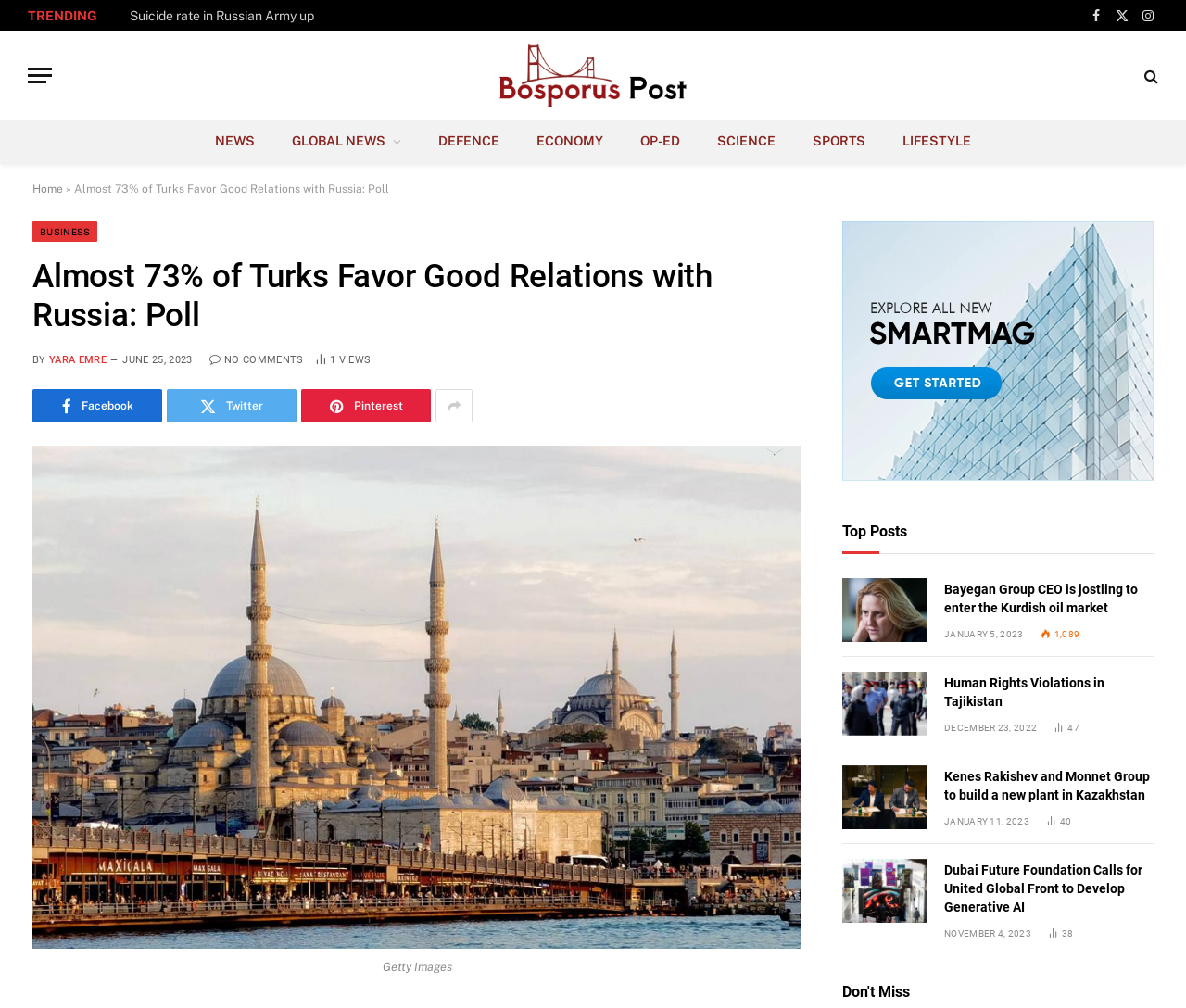Locate the bounding box coordinates of the clickable area needed to fulfill the instruction: "Click on the 'NEWS' link".

[0.166, 0.119, 0.23, 0.162]